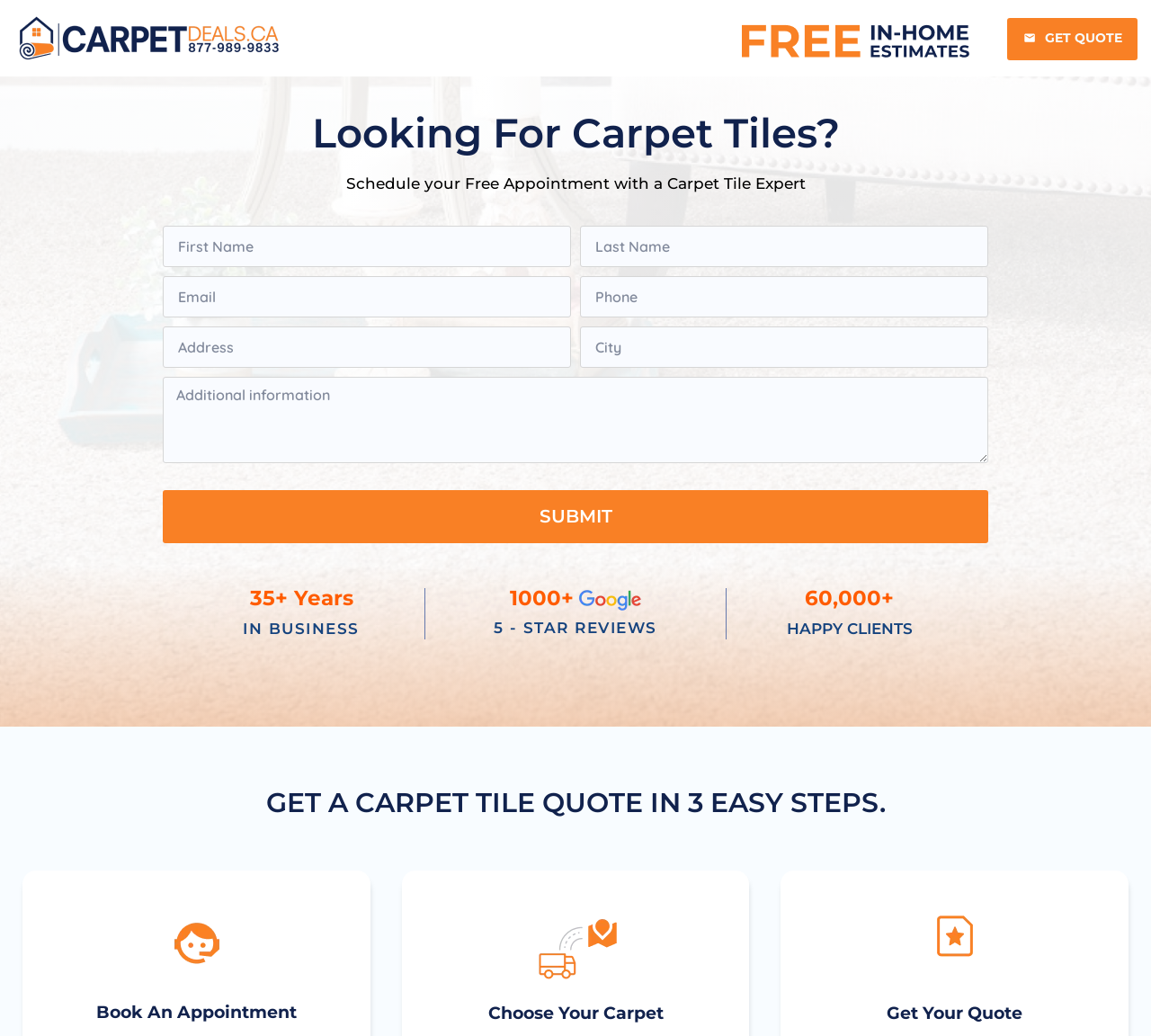How many textboxes are required on the form?
Refer to the image and provide a thorough answer to the question.

The form on the webpage has several textboxes, including 'First Name', 'Last Name', 'Email', 'Phone', and 'Address', all of which are marked as required. Therefore, there are 5 required textboxes on the form.